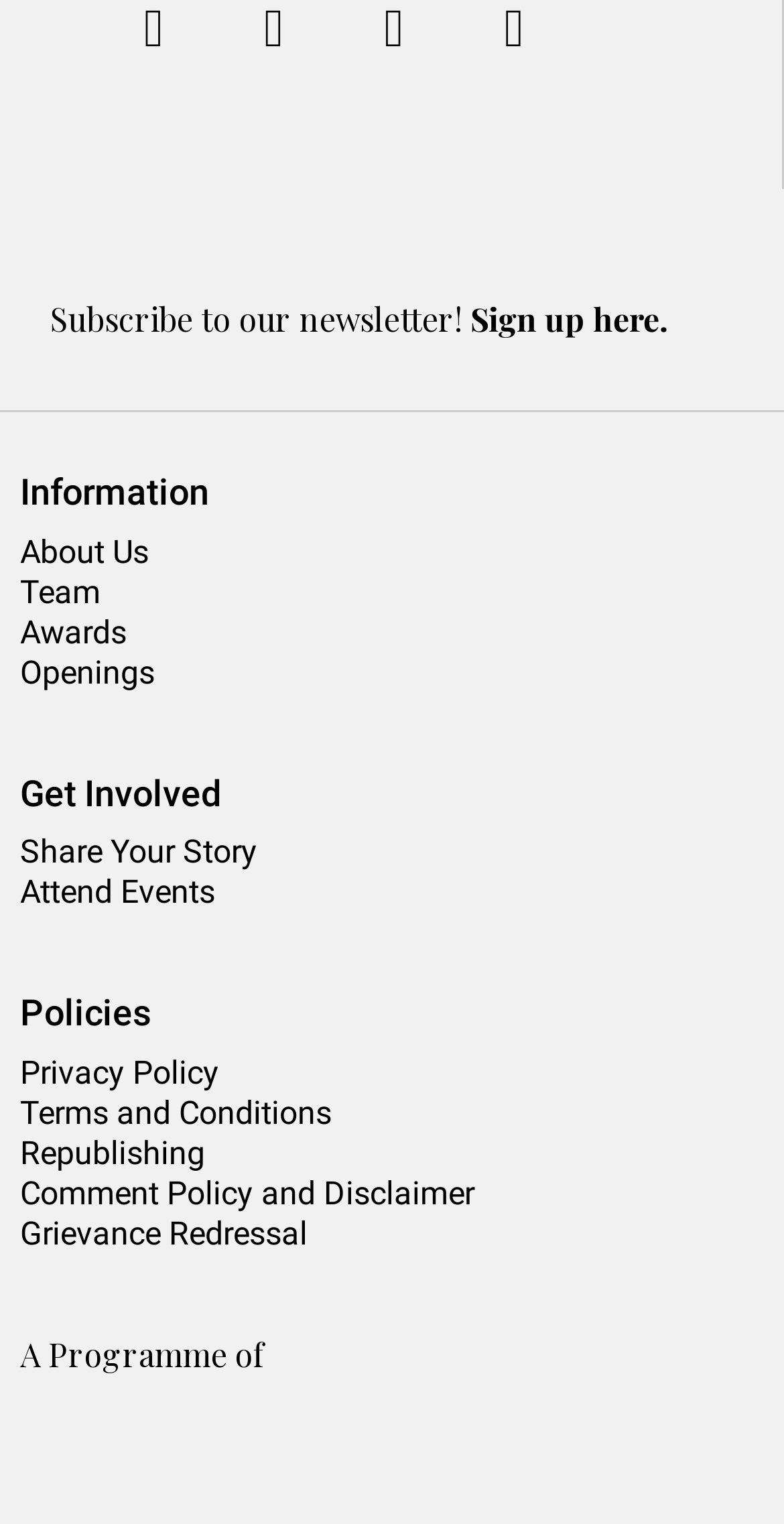Please identify the bounding box coordinates of the area that needs to be clicked to follow this instruction: "Sign up here".

[0.6, 0.195, 0.851, 0.223]